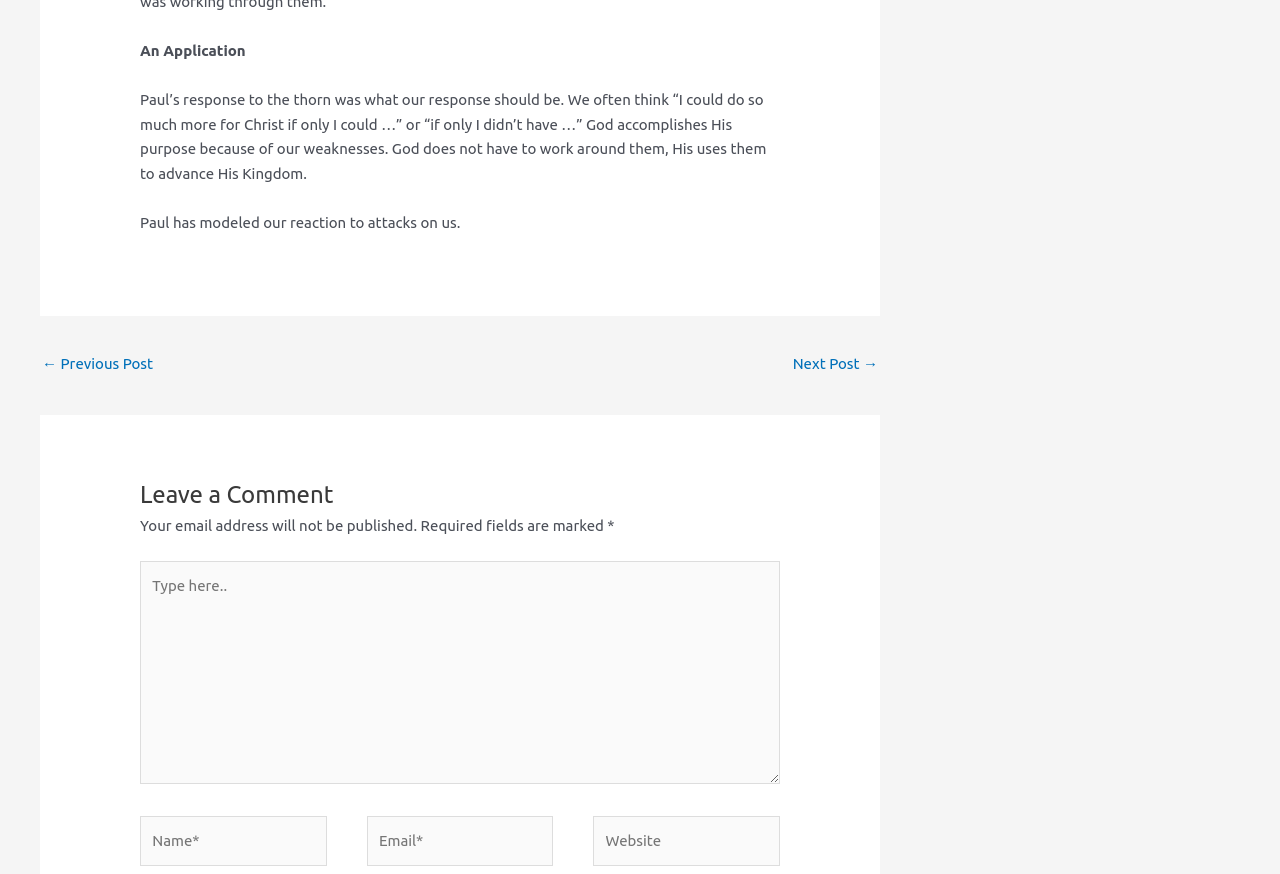Extract the bounding box coordinates for the UI element described by the text: "We Are Suckers!". The coordinates should be in the form of [left, top, right, bottom] with values between 0 and 1.

None